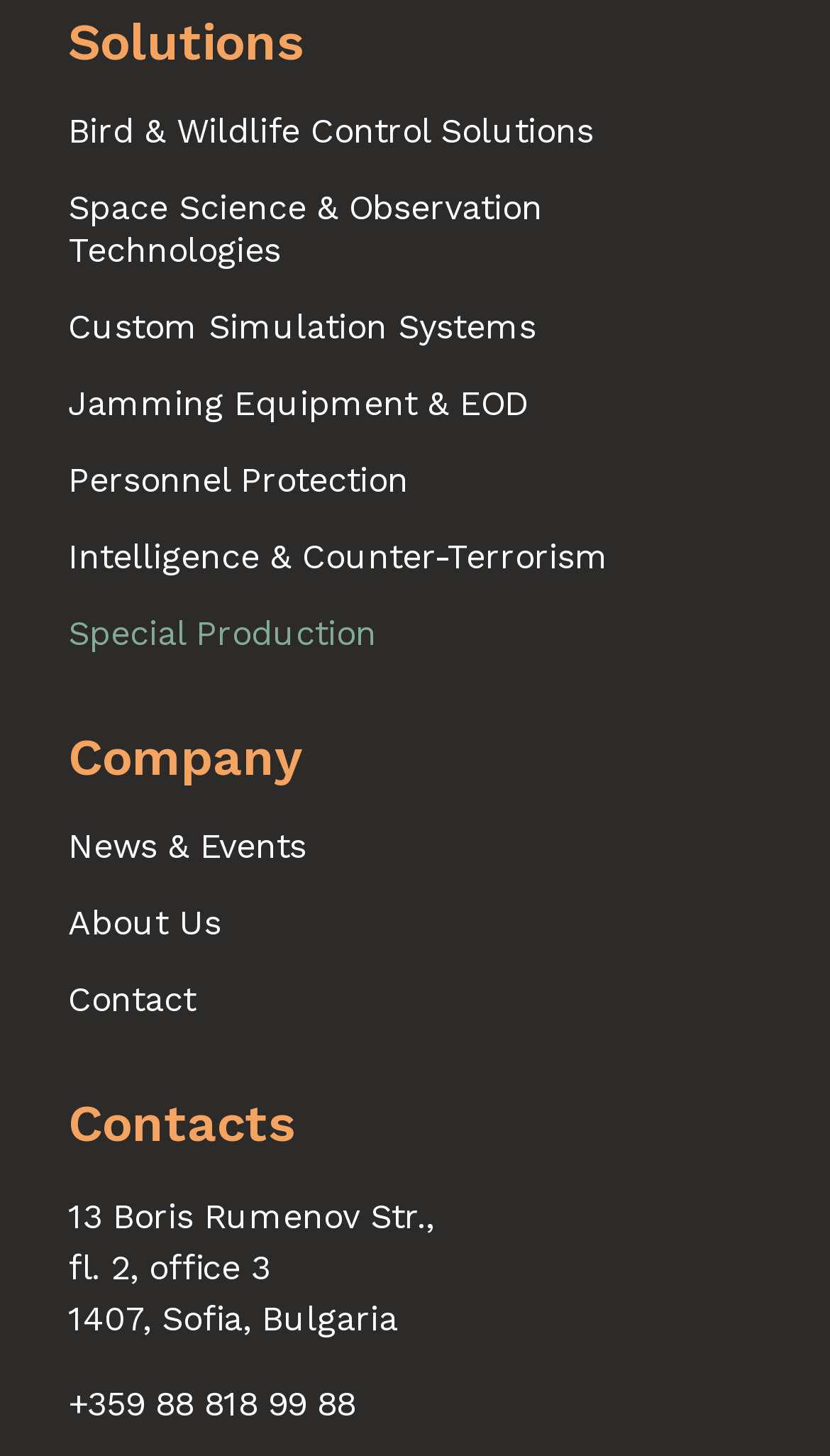Answer with a single word or phrase: 
What is the company's contact address?

13 Boris Rumenov Str., fl. 2, office 3 1407, Sofia, Bulgaria